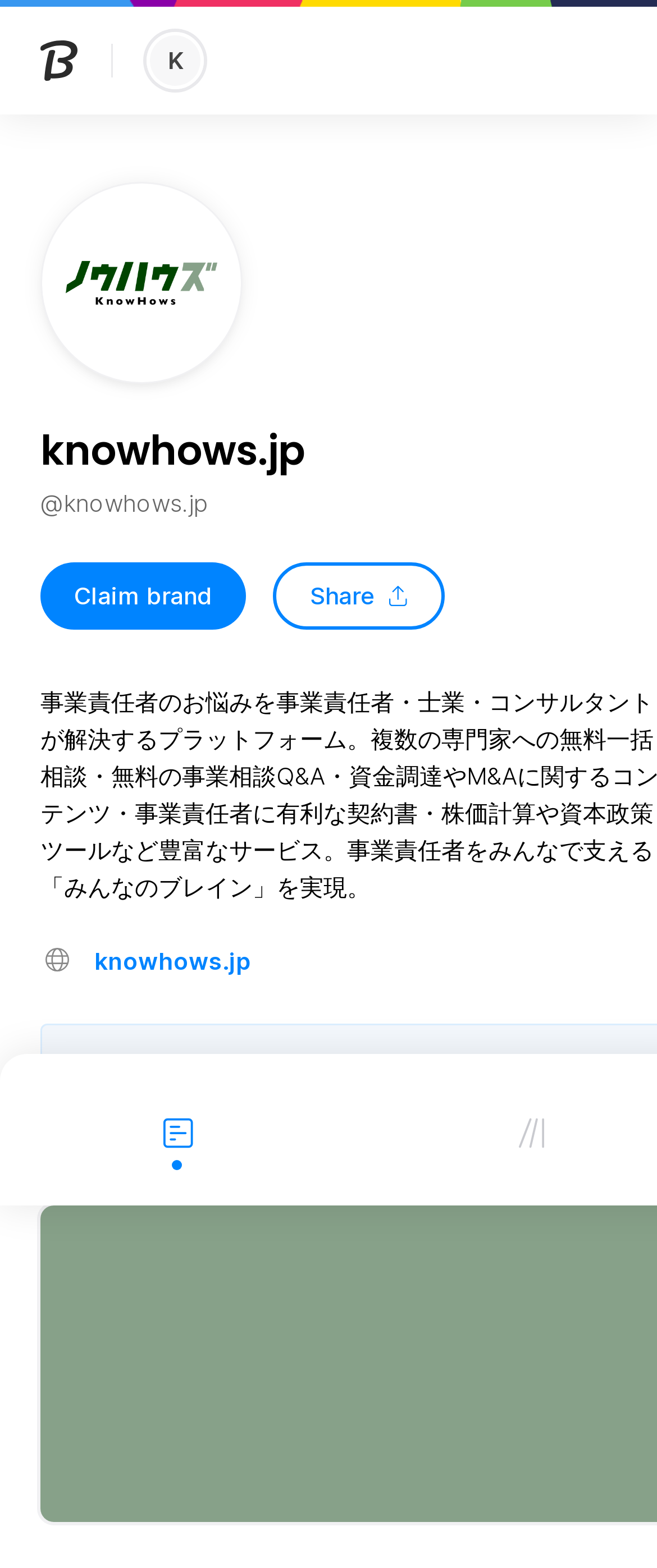Detail the various sections and features present on the webpage.

The webpage appears to be a brand asset page for knowhows.jp, featuring a collection of brand assets such as logos, colors, and fonts. 

At the top left, there is a knowhows.jp logo in SVG format, accompanied by a link to download the logo. Below the logo, there is a large image displaying knowhows.jp's asset. 

To the right of the logo, there is a single character 'K' in a larger font size. 

Further down, there is a call-to-action button labeled 'Claim brand' on the left, and a 'Share' button on the right. 

Below these buttons, there is a link to knowhows.jp's website. 

In the bottom left corner, there is an icon '📢' followed by a paragraph of text that says "Find anything inaccurate? If you spot any mistakes on this brand profile, report to us."